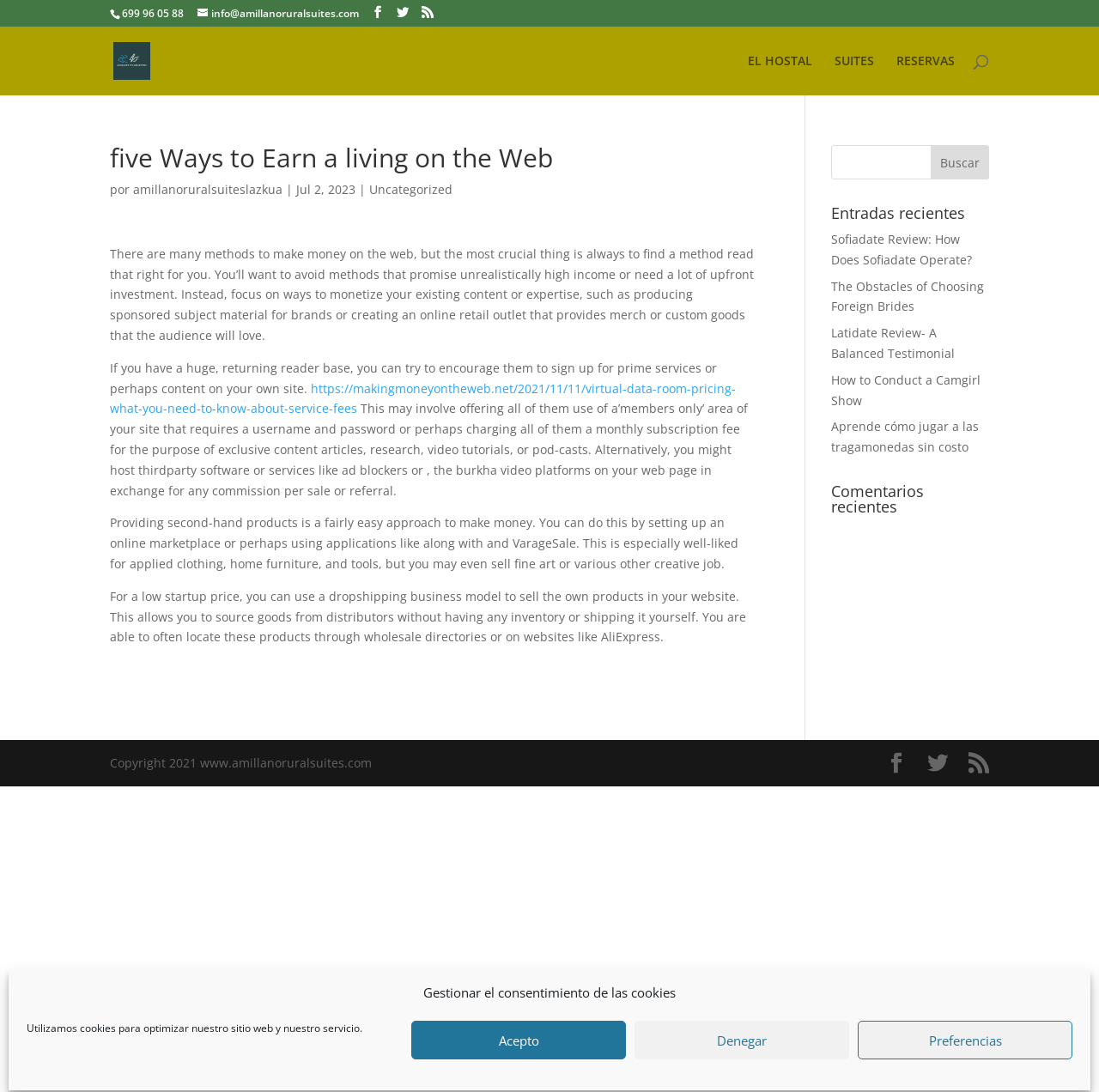Using the webpage screenshot, find the UI element described by EL HOSTAL. Provide the bounding box coordinates in the format (top-left x, top-left y, bottom-right x, bottom-right y), ensuring all values are floating point numbers between 0 and 1.

[0.68, 0.05, 0.739, 0.087]